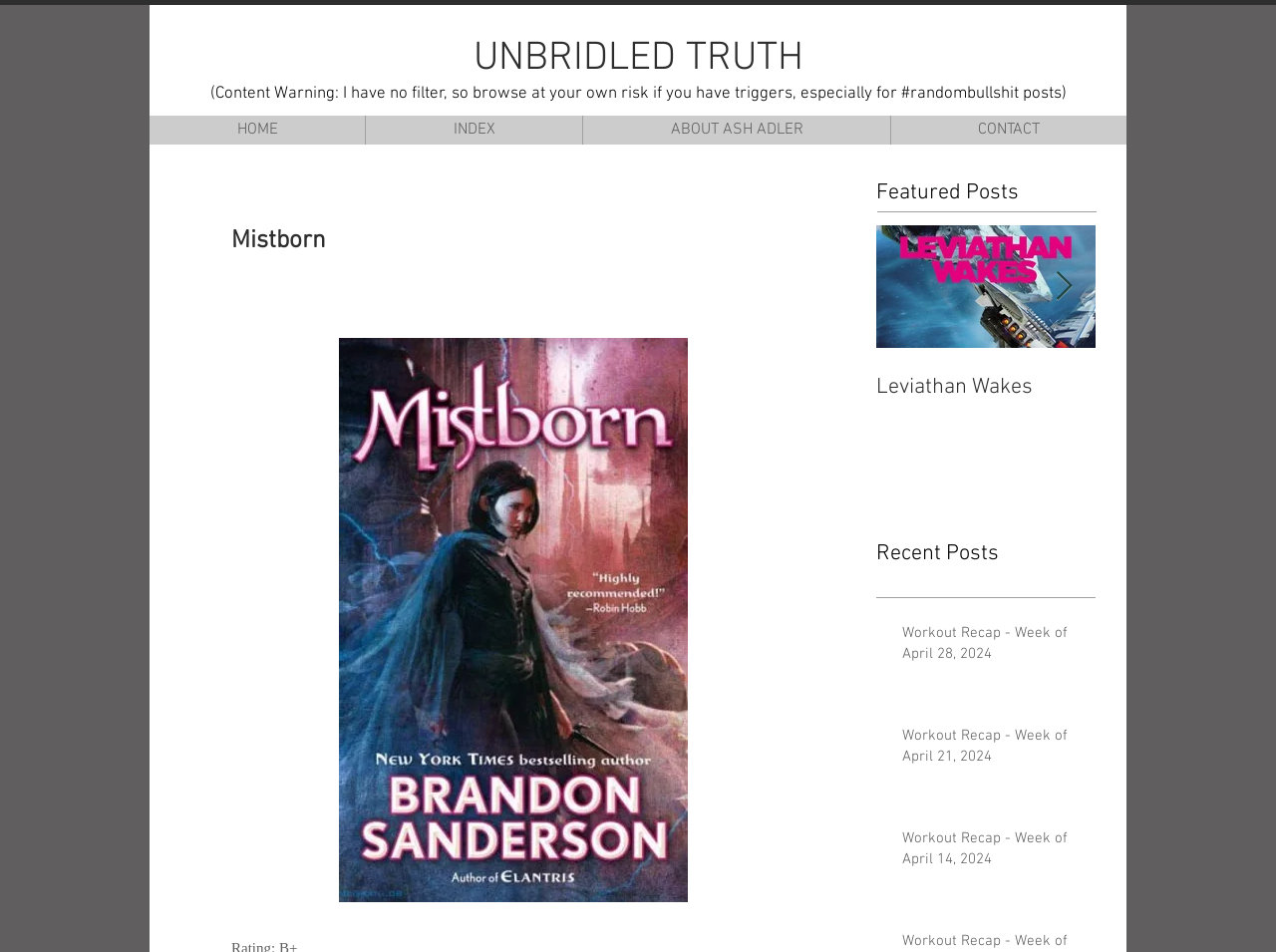Please identify the coordinates of the bounding box for the clickable region that will accomplish this instruction: "Read the 'Mistborn' review".

[0.181, 0.237, 0.623, 0.269]